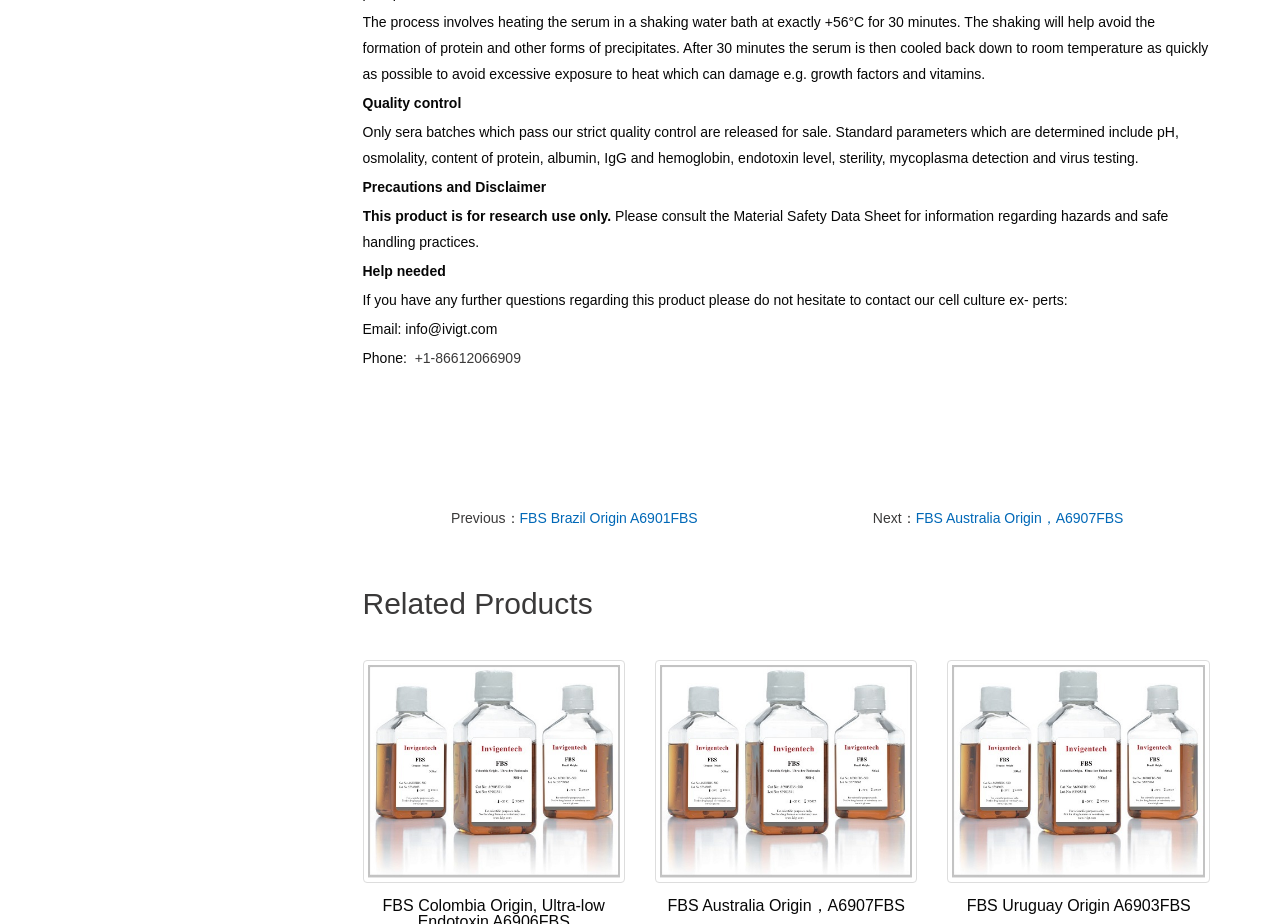Reply to the question with a brief word or phrase: What is the contact email for cell culture experts?

info@ivigt.com